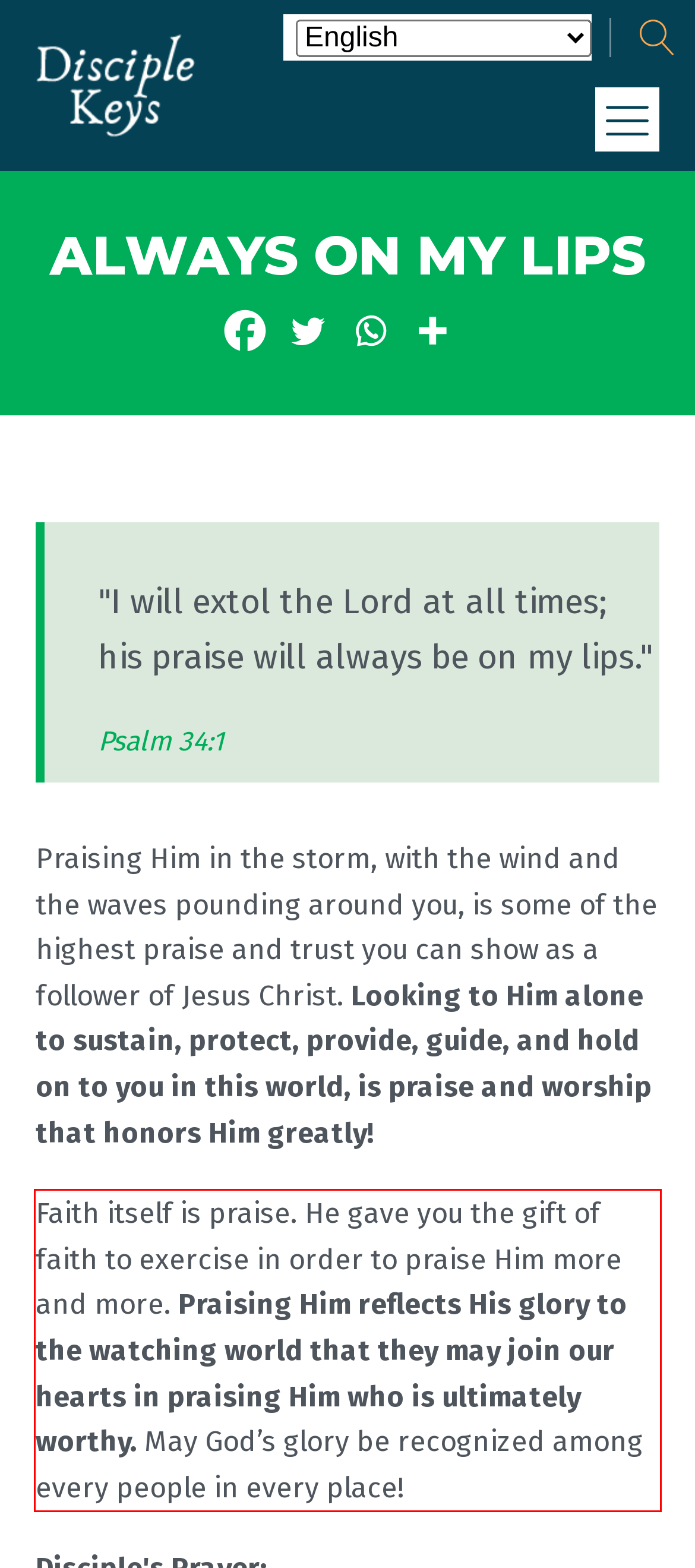Please analyze the provided webpage screenshot and perform OCR to extract the text content from the red rectangle bounding box.

Faith itself is praise. He gave you the gift of faith to exercise in order to praise Him more and more. Praising Him reflects His glory to the watching world that they may join our hearts in praising Him who is ultimately worthy. May God’s glory be recognized among every people in every place!